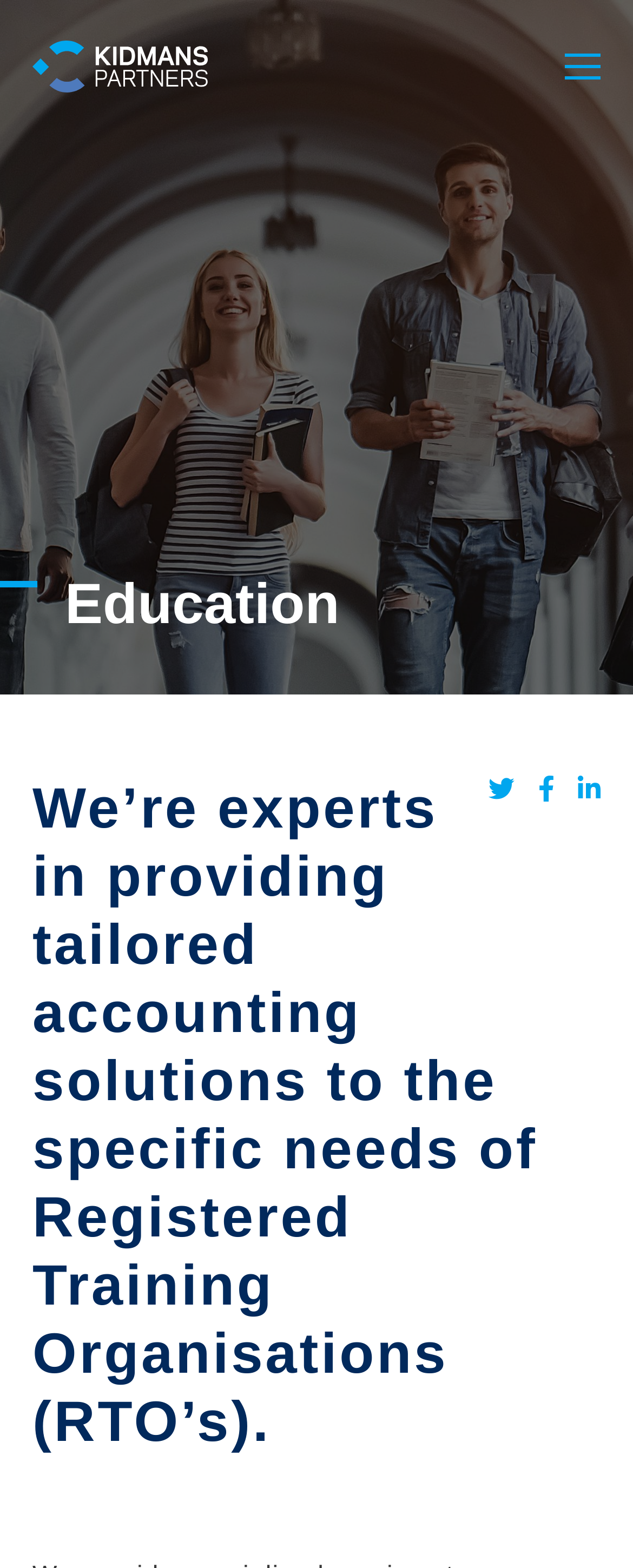What is the purpose of Kidmans Partners?
Give a one-word or short-phrase answer derived from the screenshot.

Accounting solutions